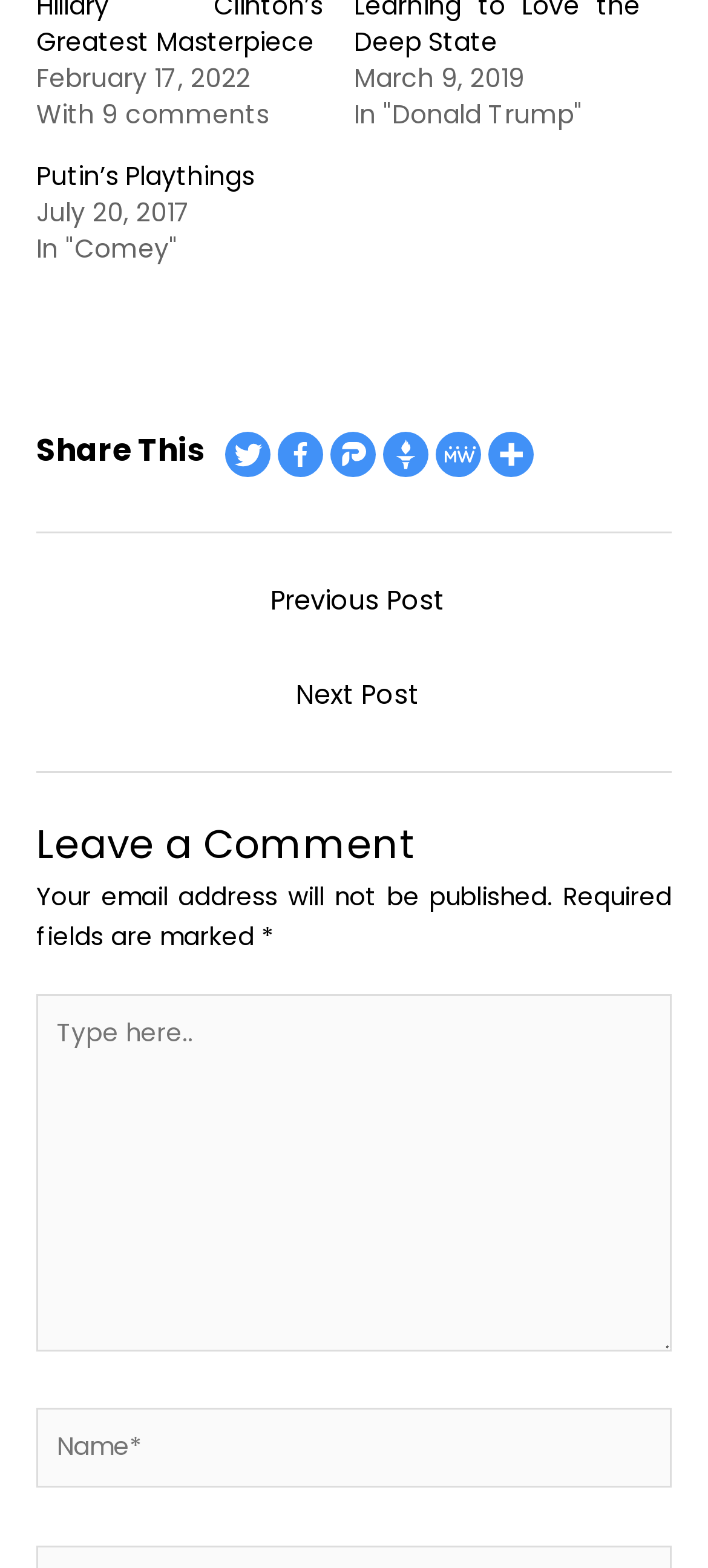Please specify the bounding box coordinates of the clickable section necessary to execute the following command: "Click on 'Putin’s Playthings'".

[0.051, 0.101, 0.359, 0.124]